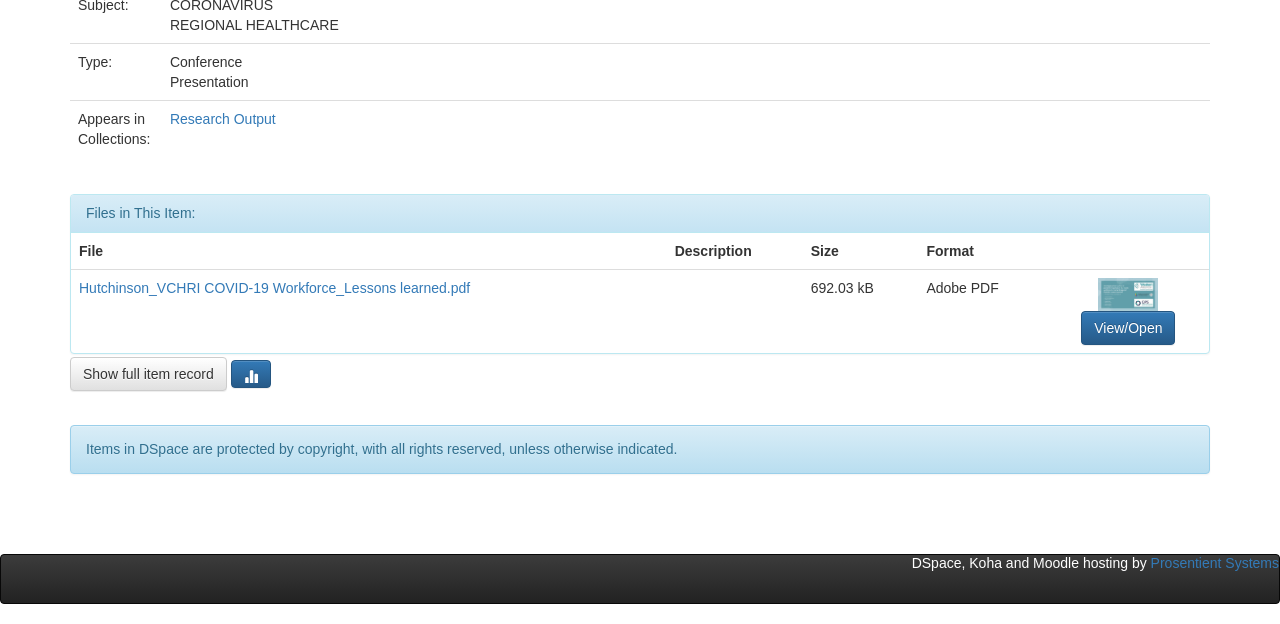How many columns are in the table?
Kindly answer the question with as much detail as you can.

By examining the table element and its child elements, we can see that there are five columnheader elements, which correspond to the columns 'File', 'Description', 'Size', 'Format', and an empty column. Therefore, there are five columns in the table.